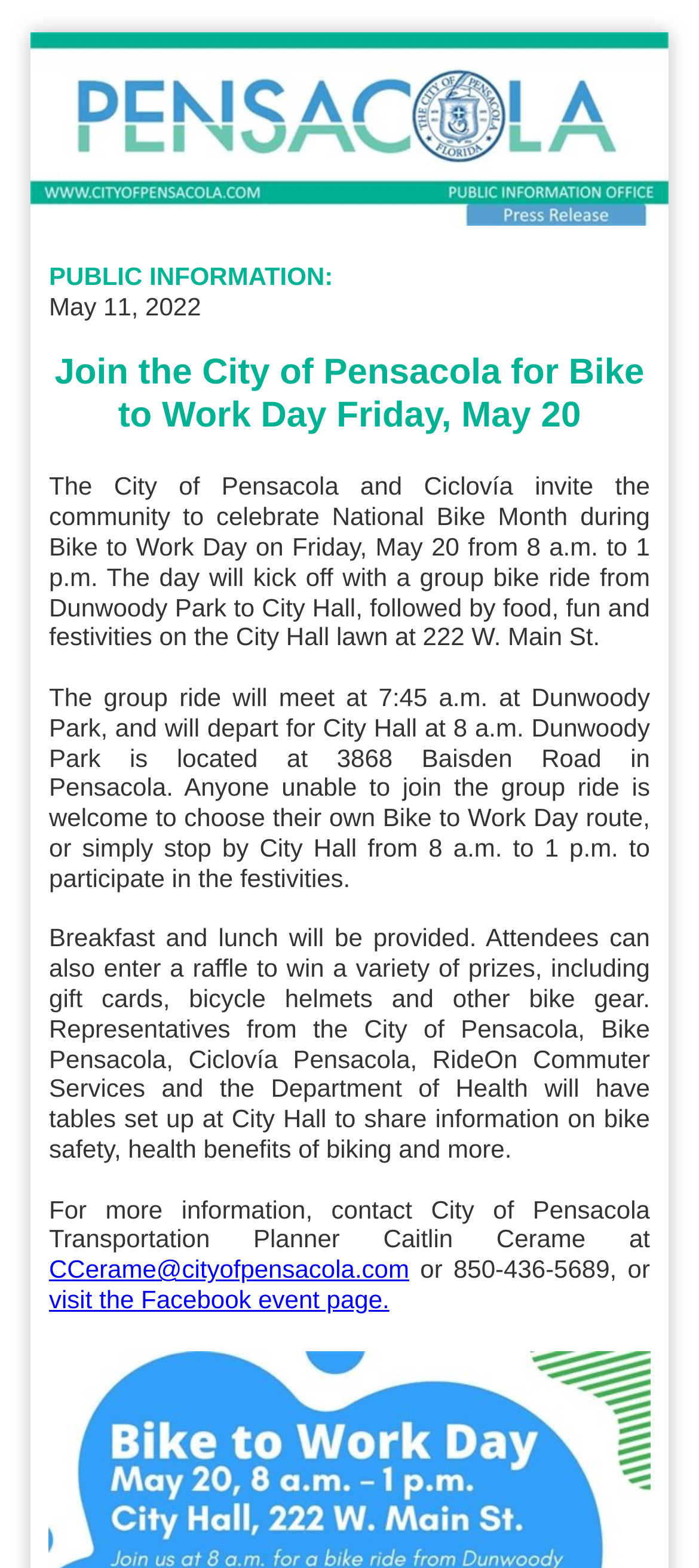Please determine the bounding box coordinates for the UI element described as: "visit the Facebook event page.".

[0.07, 0.819, 0.557, 0.838]